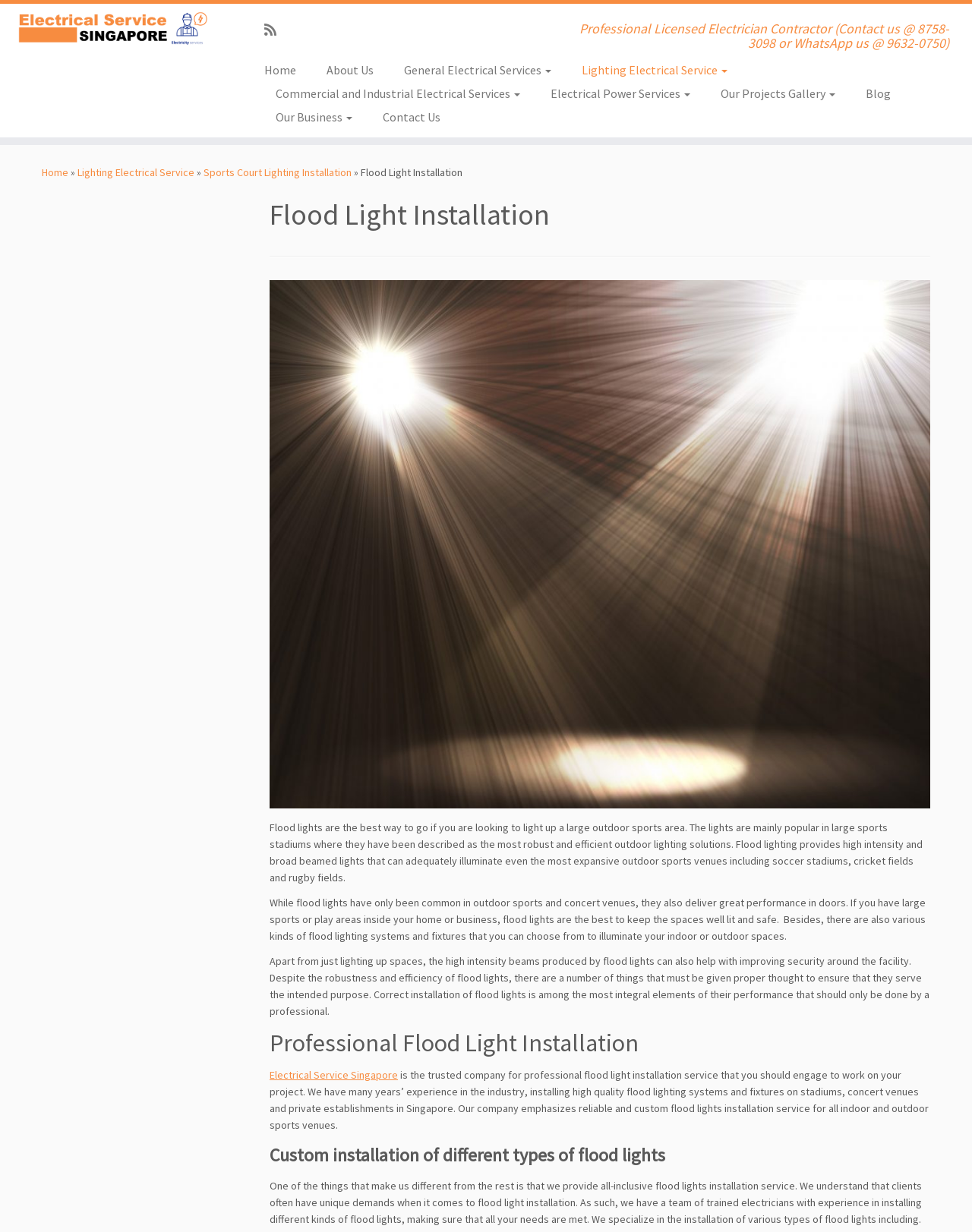Calculate the bounding box coordinates for the UI element based on the following description: "Lighting Electrical Service". Ensure the coordinates are four float numbers between 0 and 1, i.e., [left, top, right, bottom].

[0.08, 0.134, 0.2, 0.145]